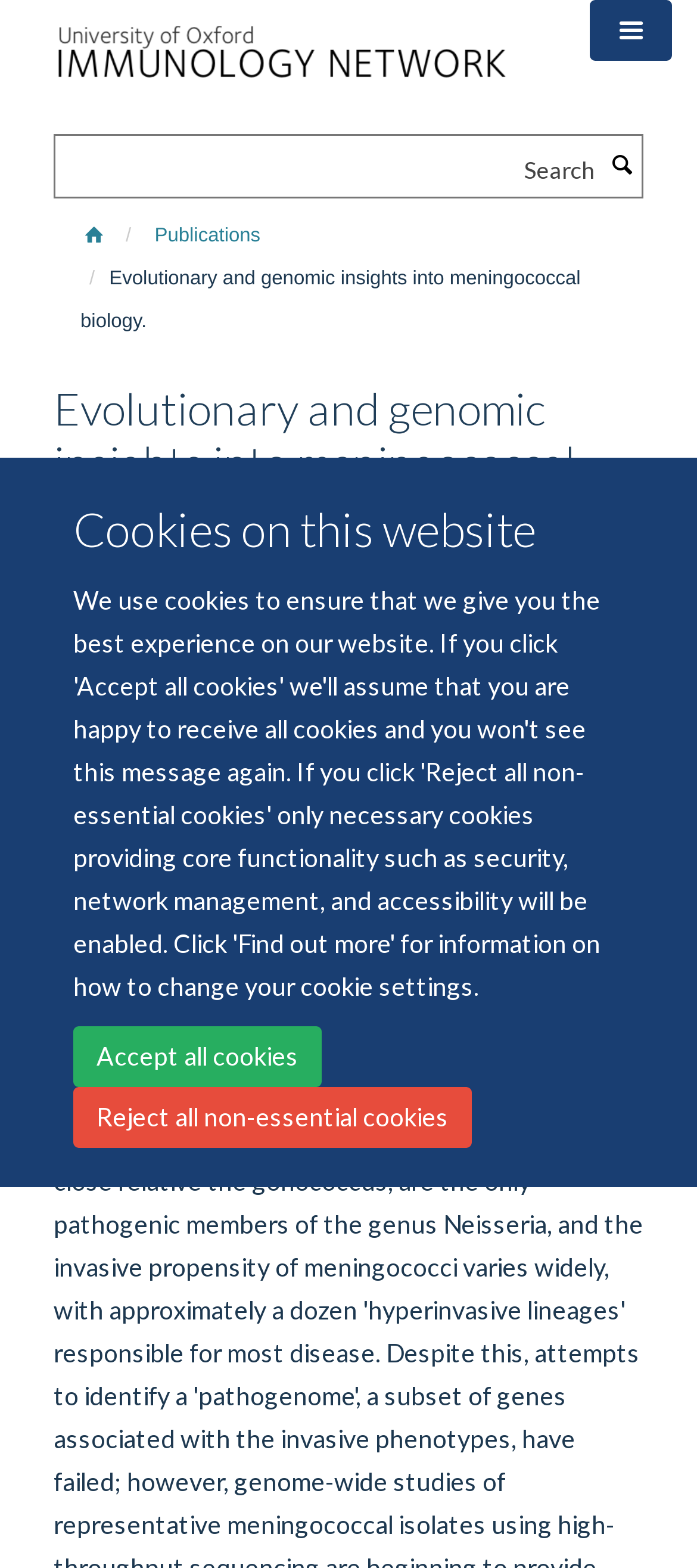Provide a brief response to the question below using a single word or phrase: 
What is the text of the second heading on the webpage?

Bratcher HB., Bennett JS., Maiden MCJ.